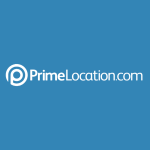What is the purpose of the website?
Analyze the image and provide a thorough answer to the question.

The logo embodies a modern and professional aesthetic, reflecting the website’s focus on helping individuals find their ideal homes and properties, which suggests that the purpose of the website is to serve as a real estate platform.